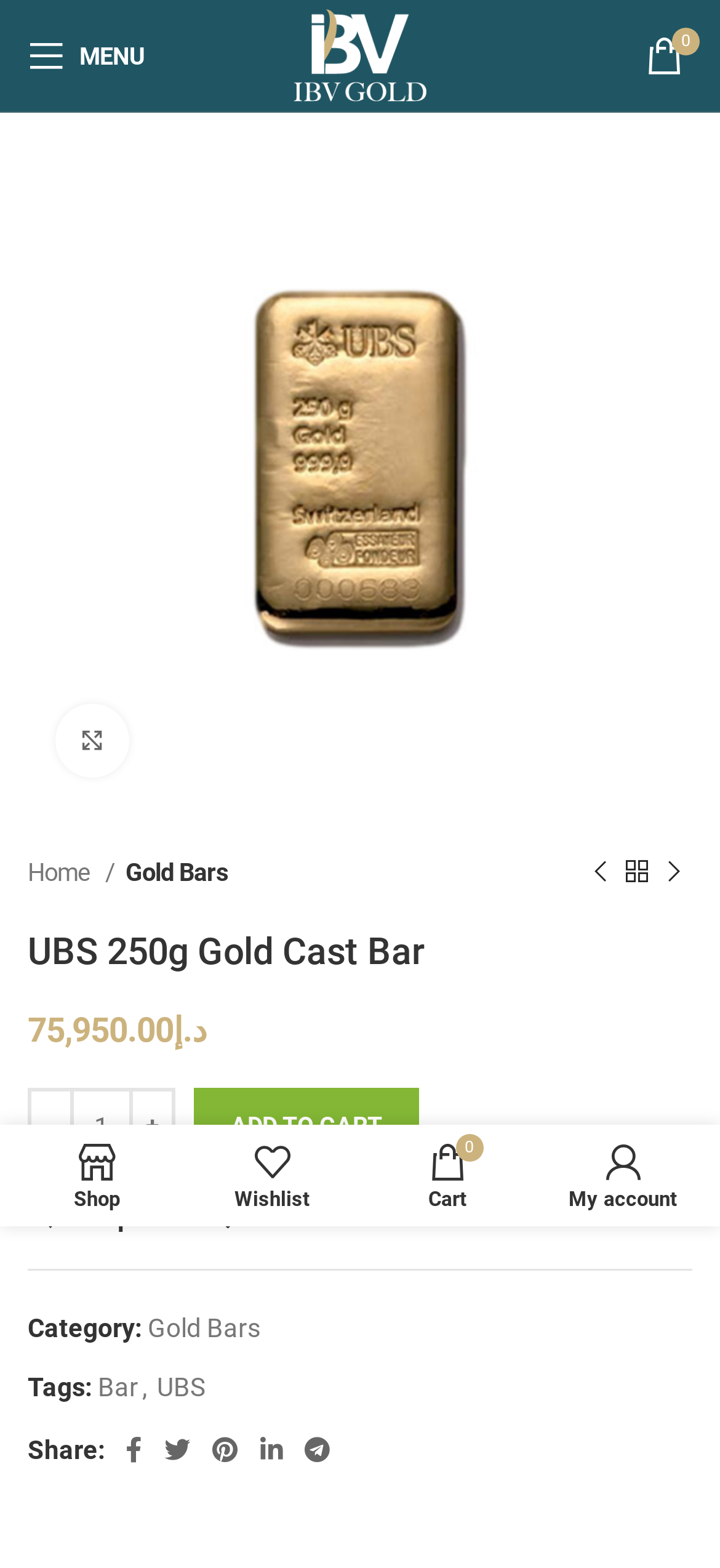Please identify the bounding box coordinates of the clickable region that I should interact with to perform the following instruction: "Compare". The coordinates should be expressed as four float numbers between 0 and 1, i.e., [left, top, right, bottom].

[0.038, 0.767, 0.237, 0.785]